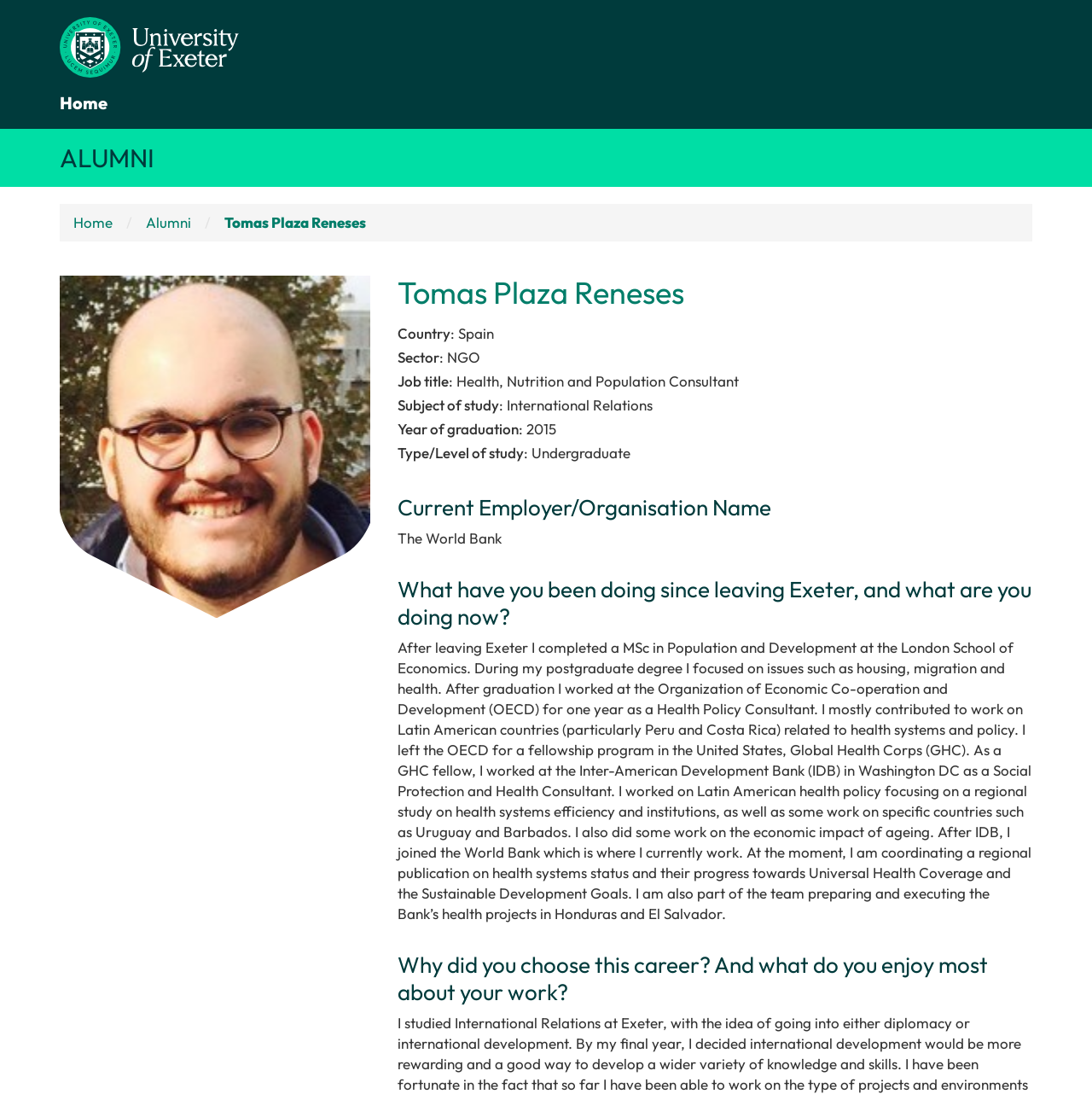Give an extensive and precise description of the webpage.

This webpage is about Tomas Plaza Reneses, an alumnus of Exeter. At the top left corner, there is a navigation menu with links to "Alumni" and "Home". Below the navigation menu, there is a profile section with a heading "Tomas Plaza Reneses" and two images, one of which is a profile picture. 

To the right of the profile picture, there are several sections of information about Tomas, including his country of origin (Spain), sector (NGO), job title (Health, Nutrition and Population Consultant), and subject of study (International Relations). 

Below these sections, there are three headings: "Current Employer/Organisation Name", "What have you been doing since leaving Exeter, and what are you doing now?", and "Why did you choose this career? And what do you enjoy most about your work?". Under the first heading, it is stated that Tomas currently works at The World Bank. 

Under the second heading, there is a lengthy paragraph describing Tomas's career path since leaving Exeter, including his education, work experience, and current projects at the World Bank. The third heading does not have any corresponding text.